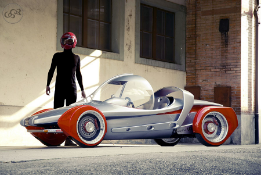Answer the question with a brief word or phrase:
What is the car's ability?

Travel 100 km on 2 liters of fuel